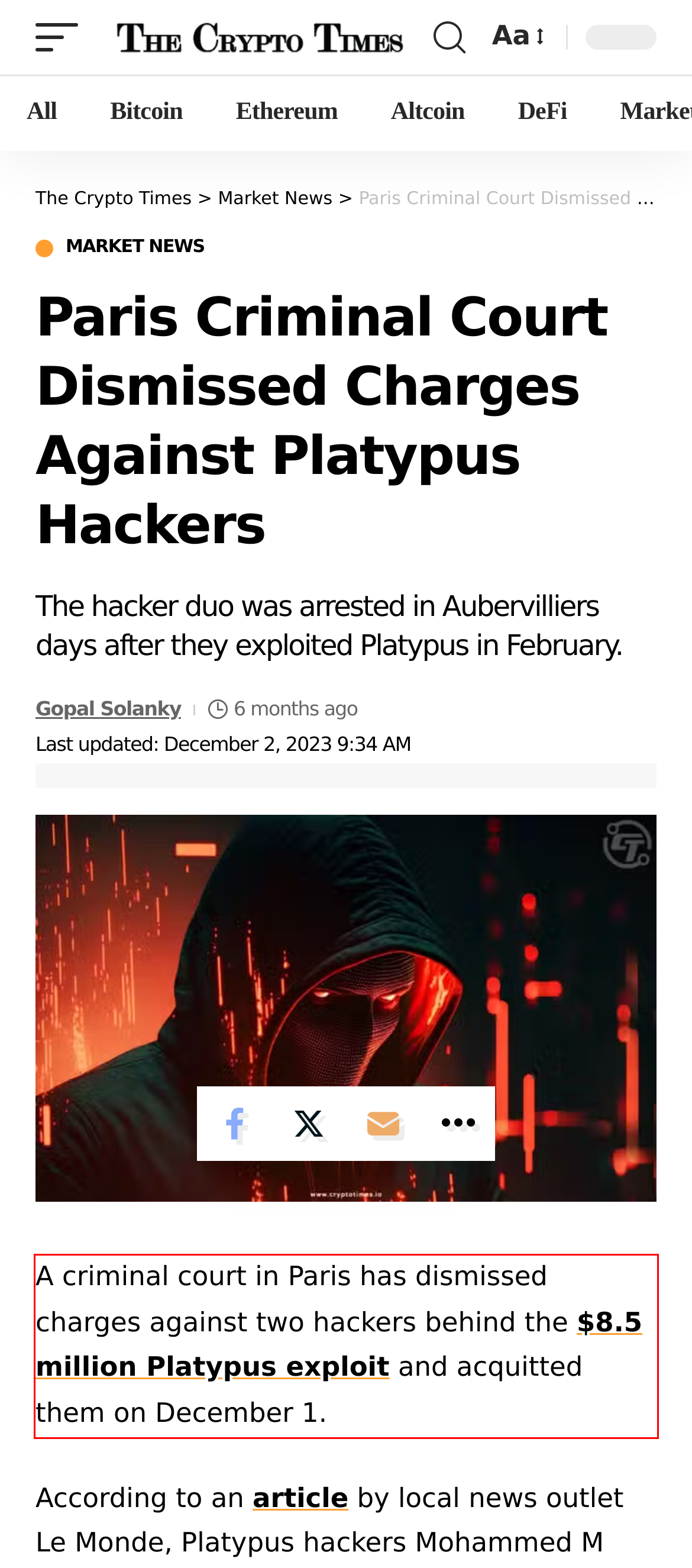In the screenshot of the webpage, find the red bounding box and perform OCR to obtain the text content restricted within this red bounding box.

A criminal court in Paris has dismissed charges against two hackers behind the $8.5 million Platypus exploit and acquitted them on December 1.